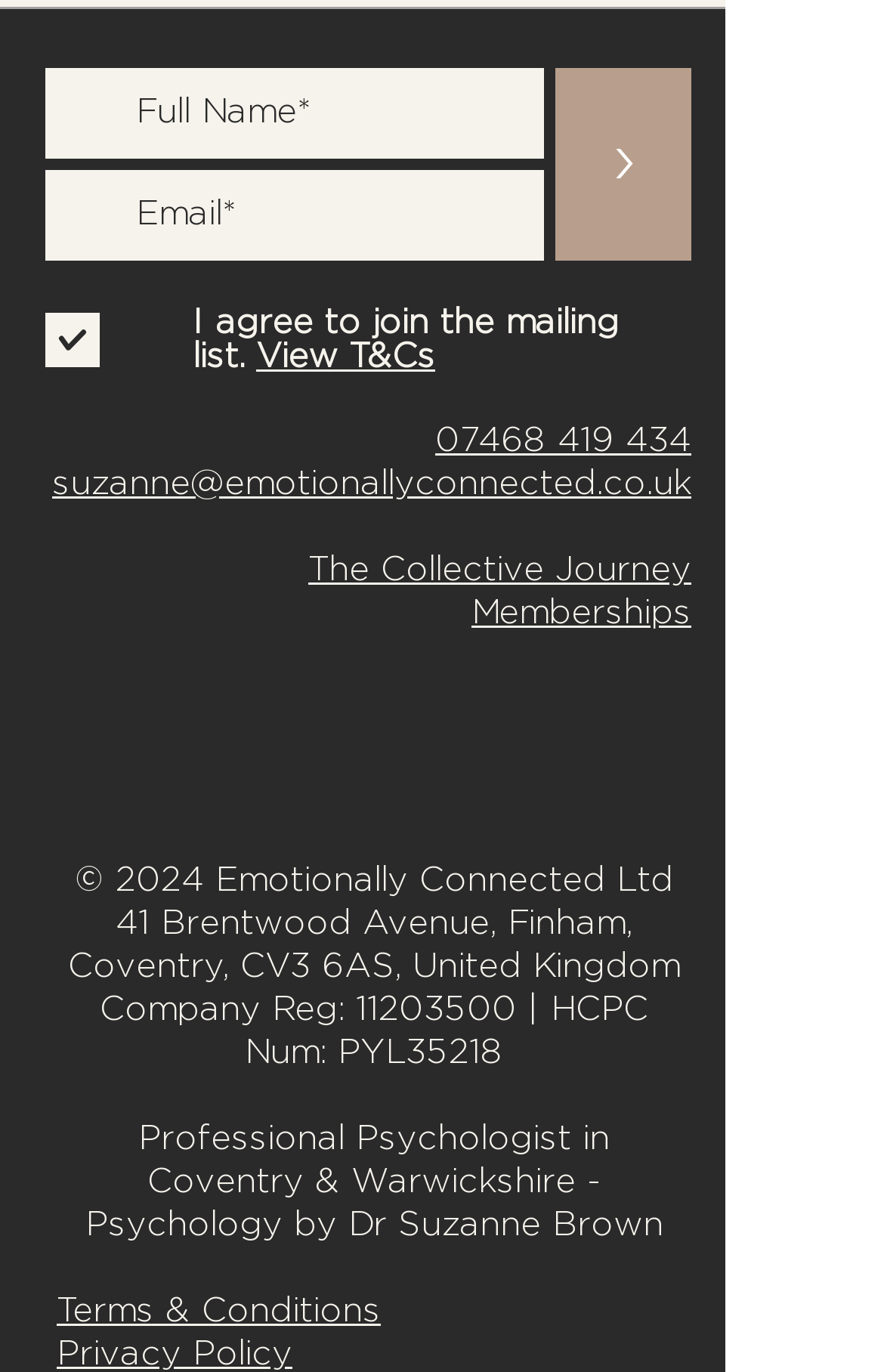Please predict the bounding box coordinates (top-left x, top-left y, bottom-right x, bottom-right y) for the UI element in the screenshot that fits the description: Professional Psychologist in Coventry &

[0.156, 0.816, 0.69, 0.874]